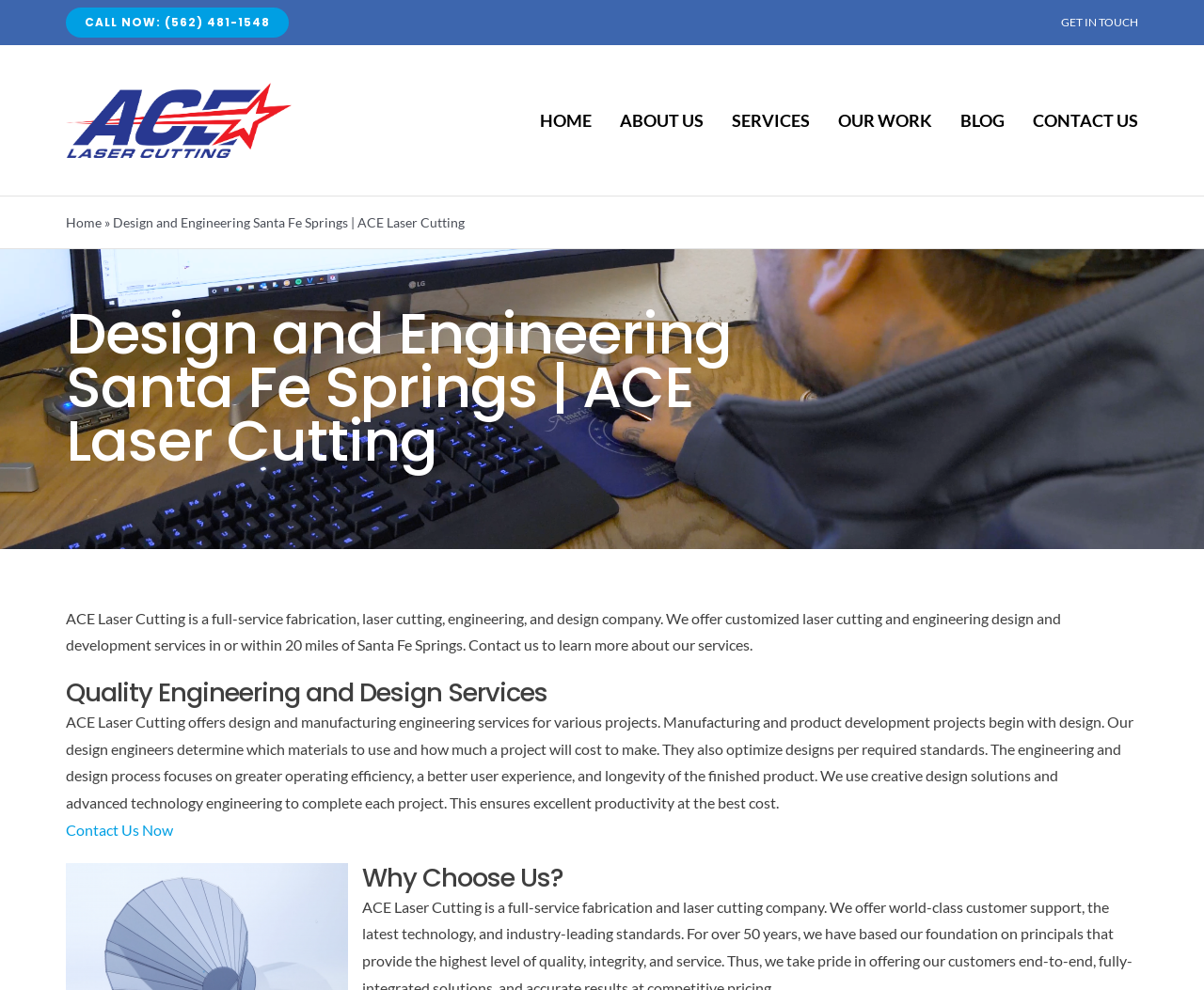Using the element description CALL NOW: (562) 481-1548, predict the bounding box coordinates for the UI element. Provide the coordinates in (top-left x, top-left y, bottom-right x, bottom-right y) format with values ranging from 0 to 1.

[0.055, 0.008, 0.24, 0.038]